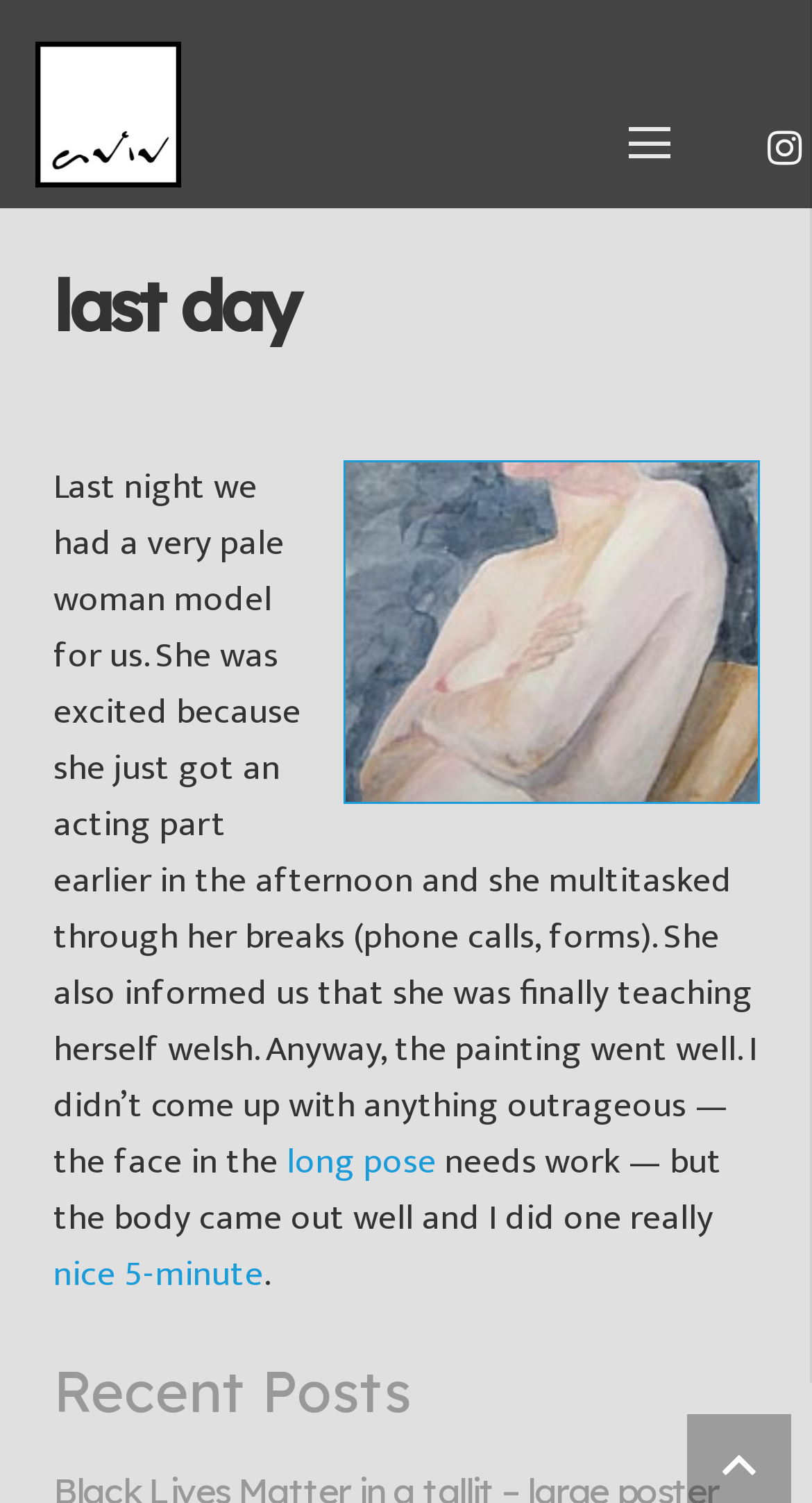Provide a thorough description of this webpage.

The webpage is about Artist Aviv, with a focus on their artistic journey. At the top left, there is a link to "artist-aviv-square", which is likely a profile or portfolio link. On the top right, there is a "Menu" link, which suggests that the webpage has more content or sections that can be accessed through this menu.

Below the menu, there is a heading that reads "last day", which is also the title of the webpage. This heading is accompanied by an image that takes up a significant portion of the page, likely a painting or artwork created by Artist Aviv.

Below the image, there is a block of text that describes a recent art session where the artist painted a woman model who had just received an acting part and was also learning Welsh. The text is quite detailed and provides insight into the artist's process and experience.

Within this block of text, there are two links: "long pose" and "nice 5-minute", which may be related to the artist's techniques or approaches to painting. The text also mentions that the painting needs work, but the body came out well, and the artist did one really nice 5-minute sketch.

At the bottom of the page, there is a heading that reads "Recent Posts", which suggests that the webpage is a blog or has a section for regular updates from the artist.